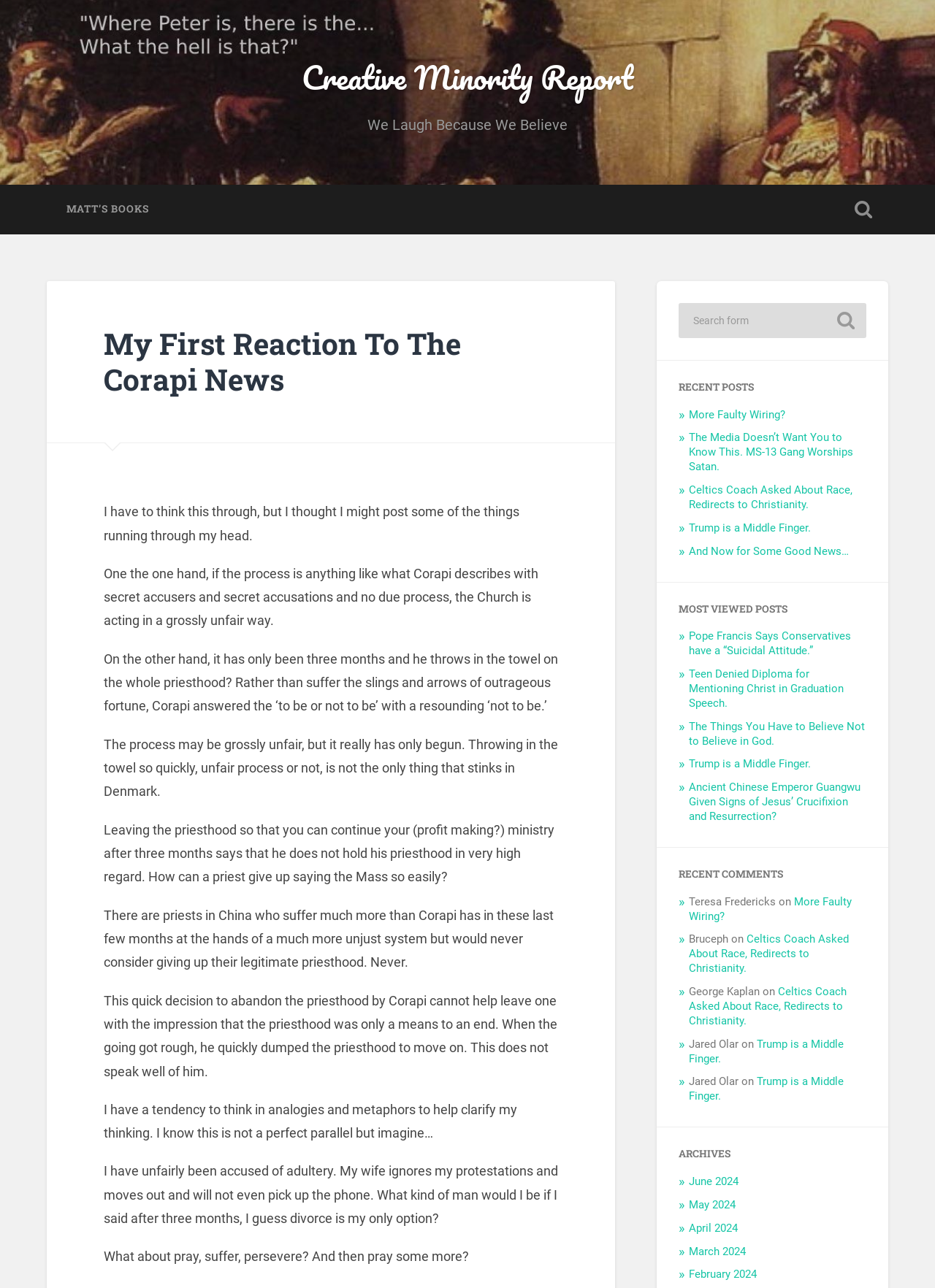Specify the bounding box coordinates of the region I need to click to perform the following instruction: "Click the 'Toggle search field' button". The coordinates must be four float numbers in the range of 0 to 1, i.e., [left, top, right, bottom].

[0.897, 0.143, 0.95, 0.182]